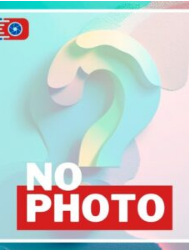What is the purpose of the graphic design?
Refer to the image and give a detailed response to the question.

The caption implies that the graphic design, which includes the 'NO PHOTO' banner, is used to convey the absence of a visual representation, often seen in digital media or articles, suggesting that its purpose is to notify the viewer about missing content.